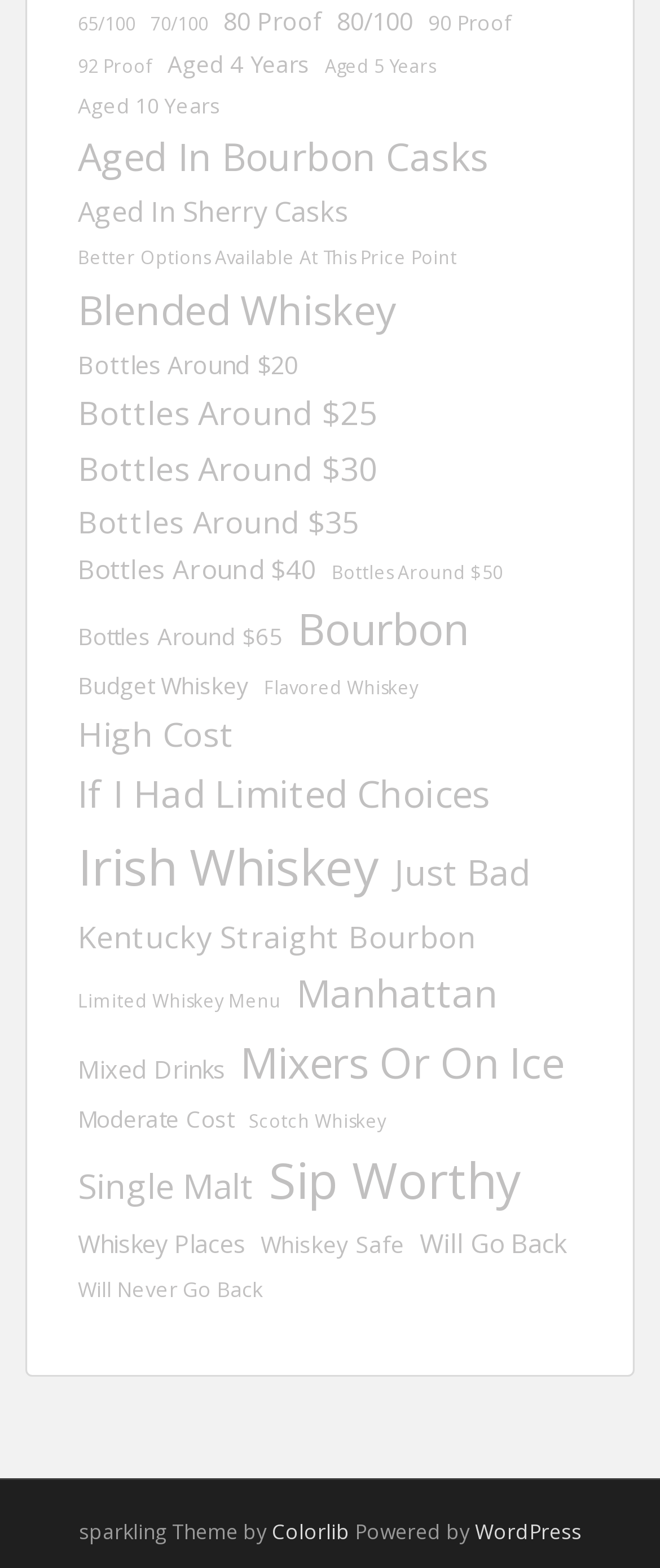Please identify the coordinates of the bounding box for the clickable region that will accomplish this instruction: "View whiskey aged in bourbon casks".

[0.118, 0.079, 0.741, 0.12]